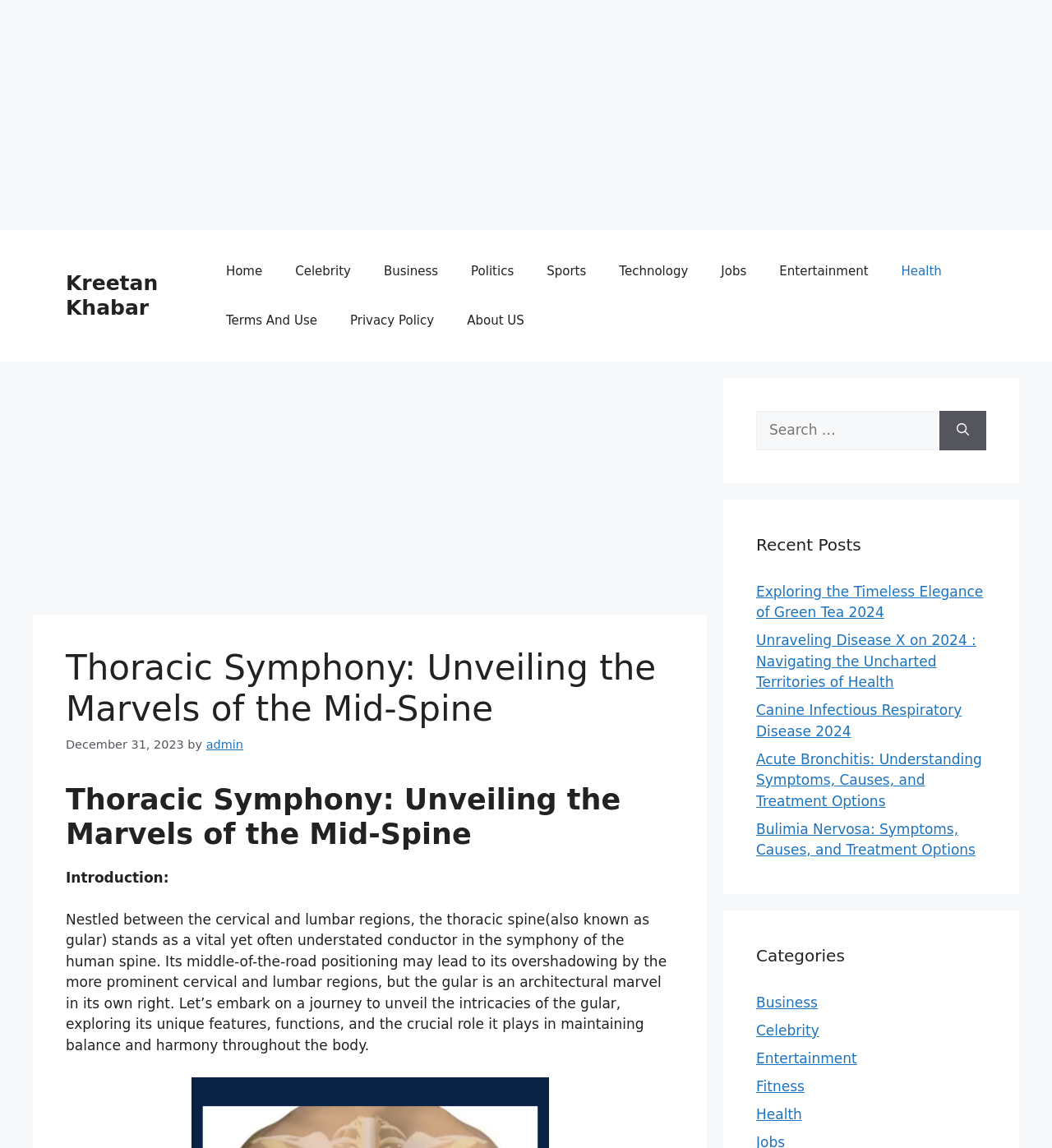Could you please study the image and provide a detailed answer to the question:
What is the date of the post 'Thoracic Symphony: Unveiling the Marvels of the Mid-Spine'?

I looked at the 'Content' section and found the post 'Thoracic Symphony: Unveiling the Marvels of the Mid-Spine'. The date of the post is specified as 'December 31, 2023'.